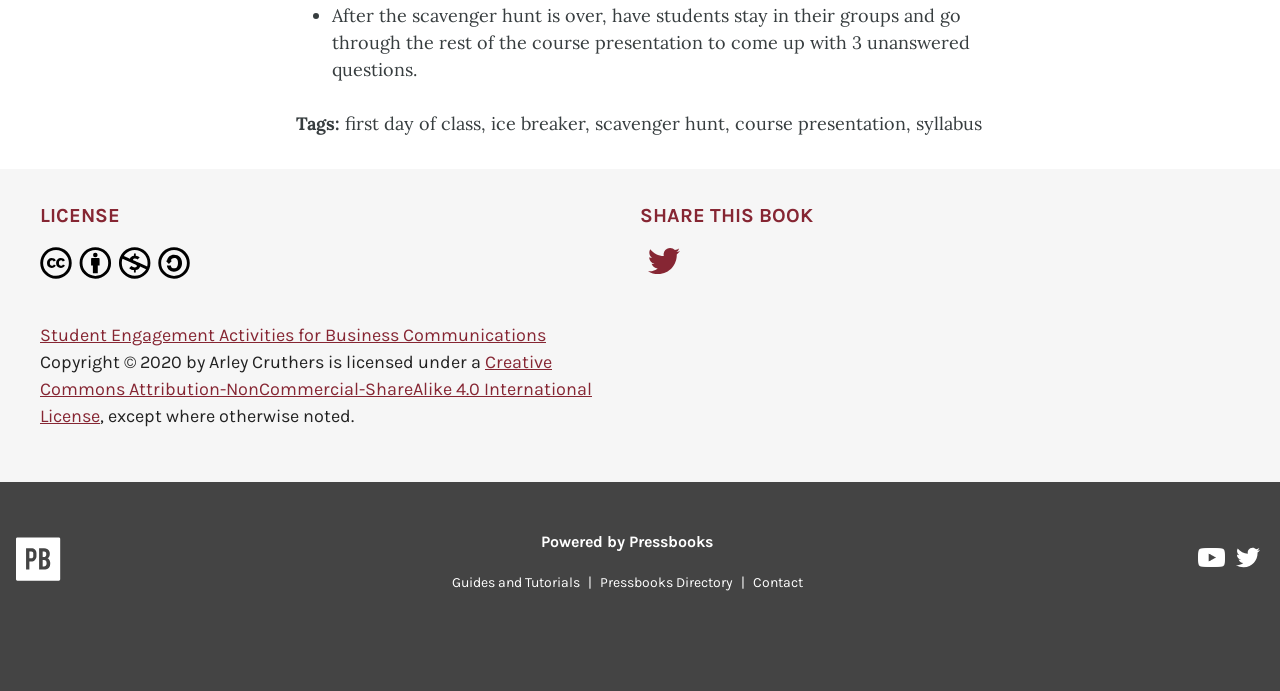Specify the bounding box coordinates of the area to click in order to follow the given instruction: "Check the related article about 200 most popular 80's baby names."

None